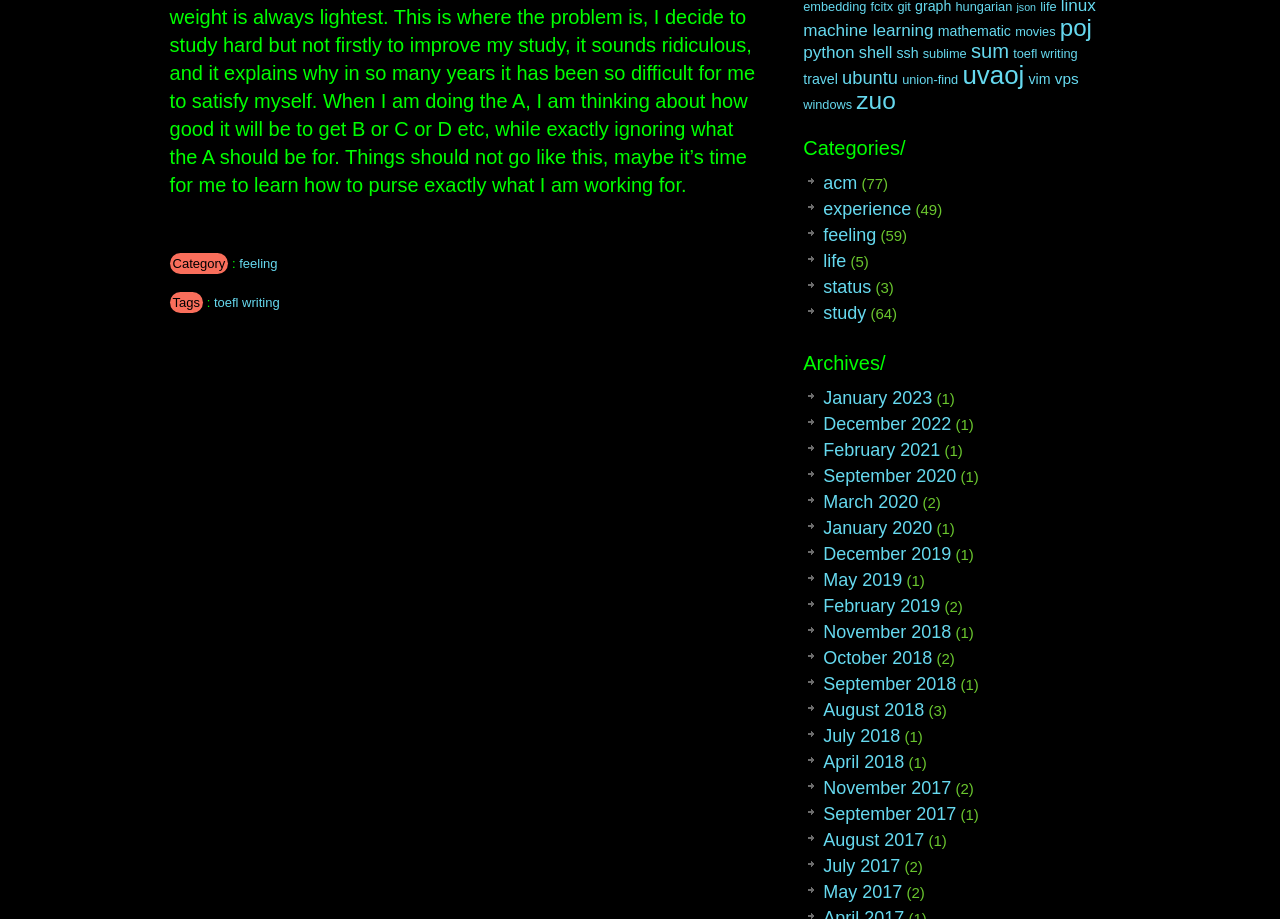Predict the bounding box of the UI element that fits this description: "January 2020".

[0.643, 0.563, 0.728, 0.585]